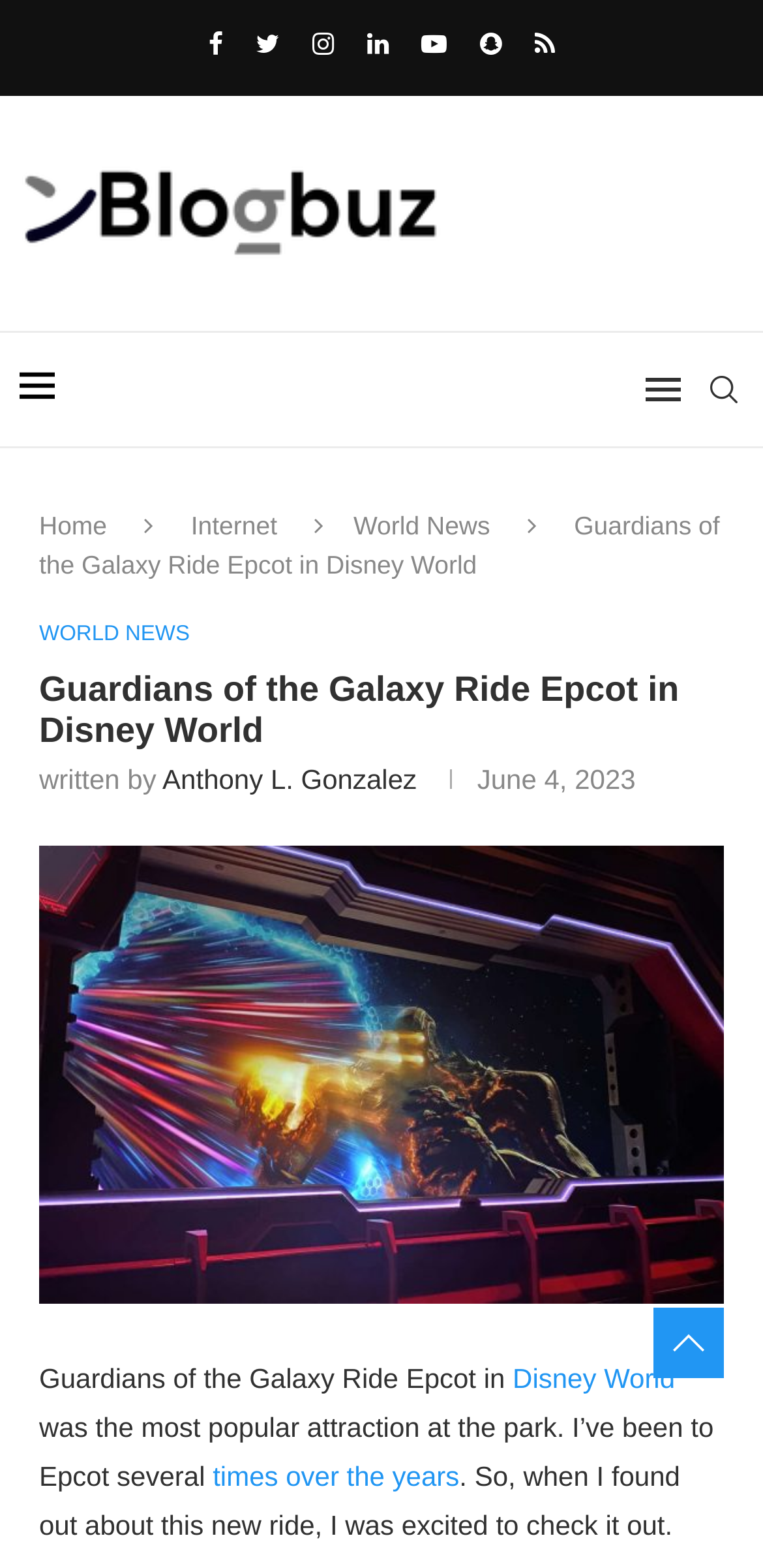What is the name of the ride at Epcot in Disney World?
From the image, provide a succinct answer in one word or a short phrase.

Guardians of the Galaxy Ride